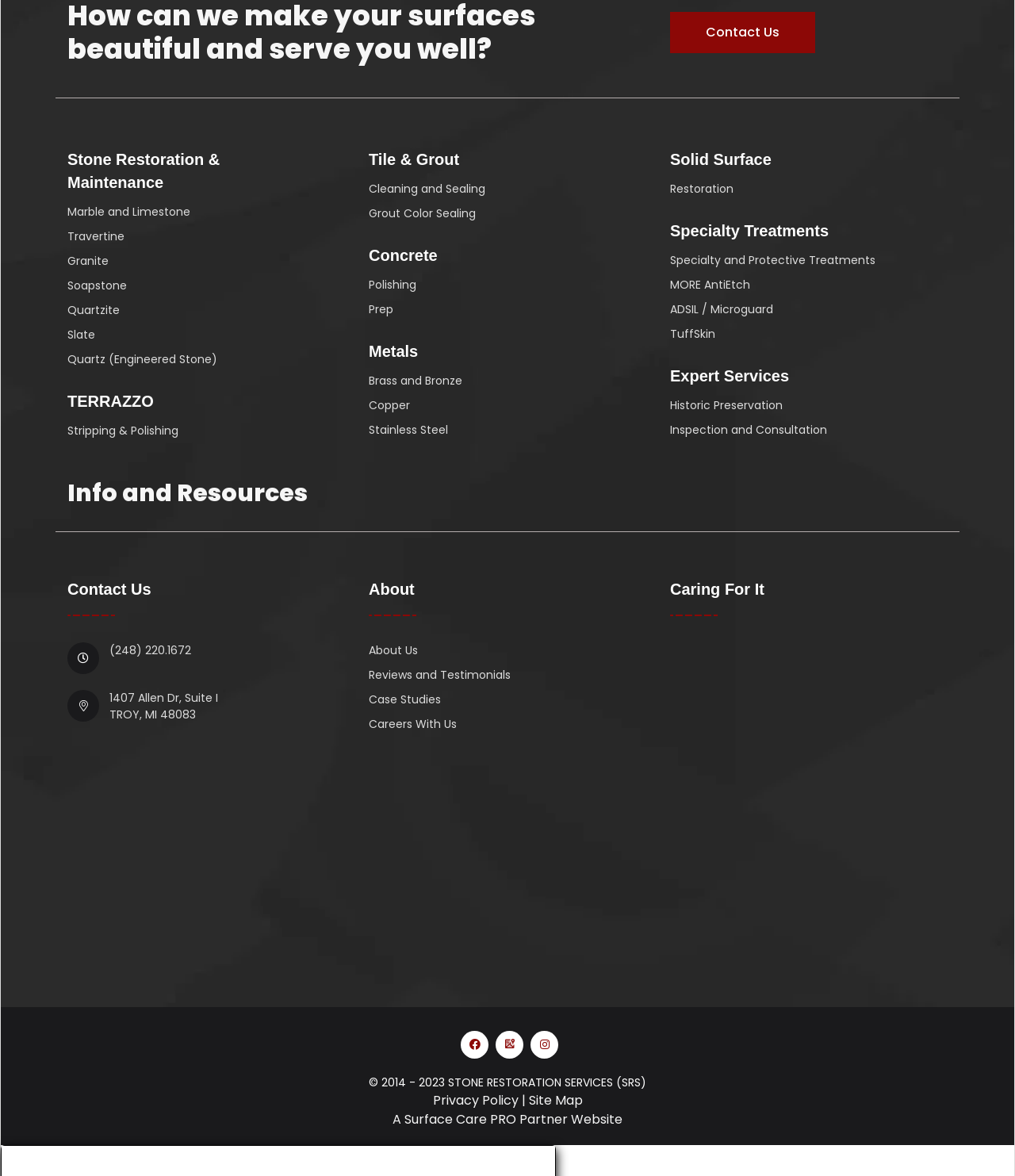Mark the bounding box of the element that matches the following description: "Website Feedback".

None